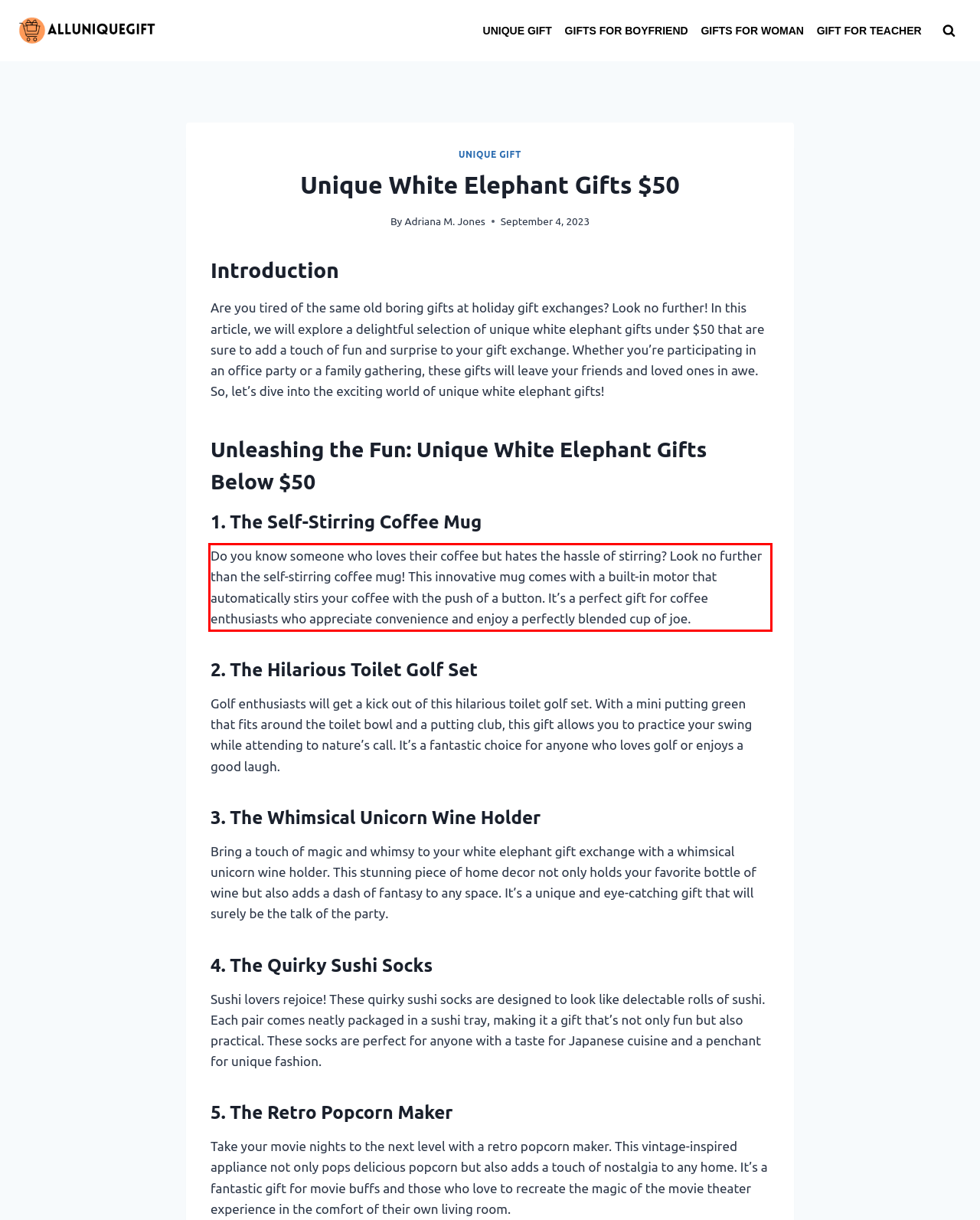Please analyze the screenshot of a webpage and extract the text content within the red bounding box using OCR.

Do you know someone who loves their coffee but hates the hassle of stirring? Look no further than the self-stirring coffee mug! This innovative mug comes with a built-in motor that automatically stirs your coffee with the push of a button. It’s a perfect gift for coffee enthusiasts who appreciate convenience and enjoy a perfectly blended cup of joe.